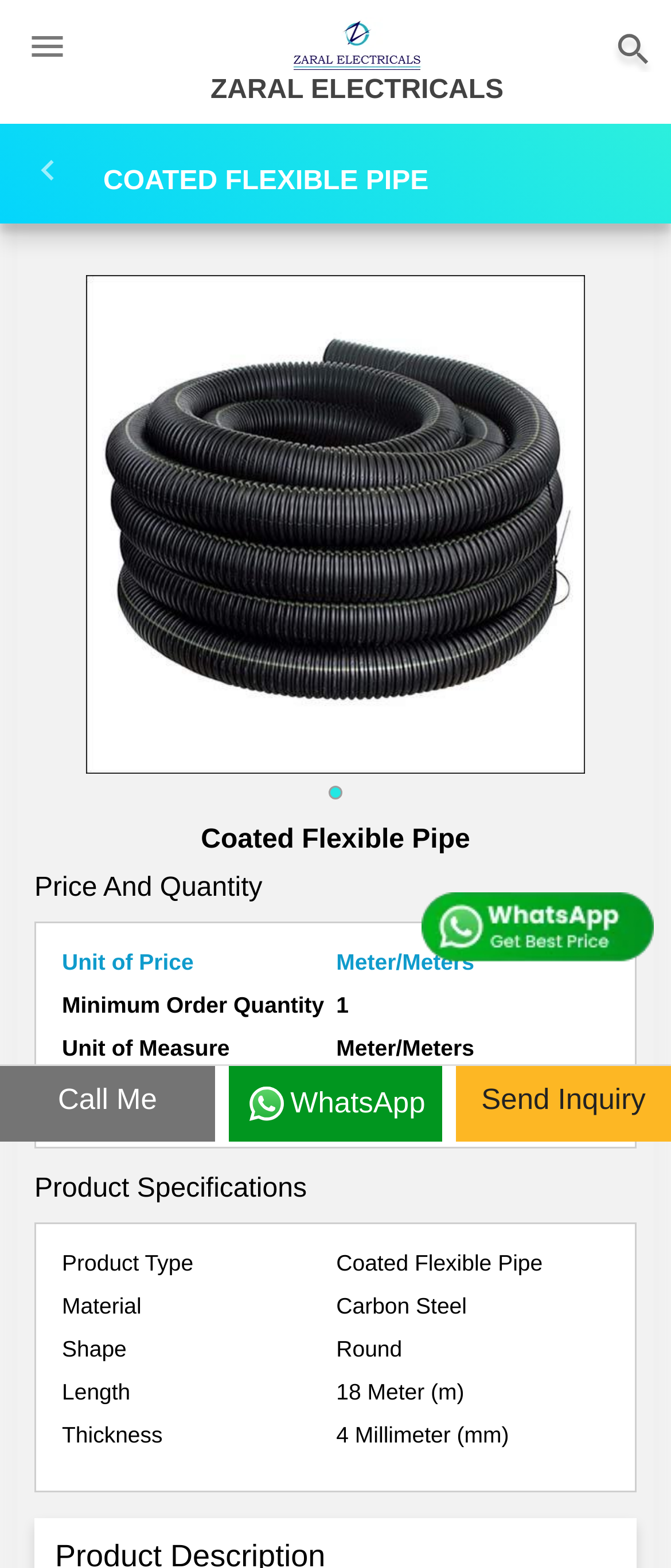Specify the bounding box coordinates (top-left x, top-left y, bottom-right x, bottom-right y) of the UI element in the screenshot that matches this description: WhatsApp

[0.34, 0.68, 0.66, 0.728]